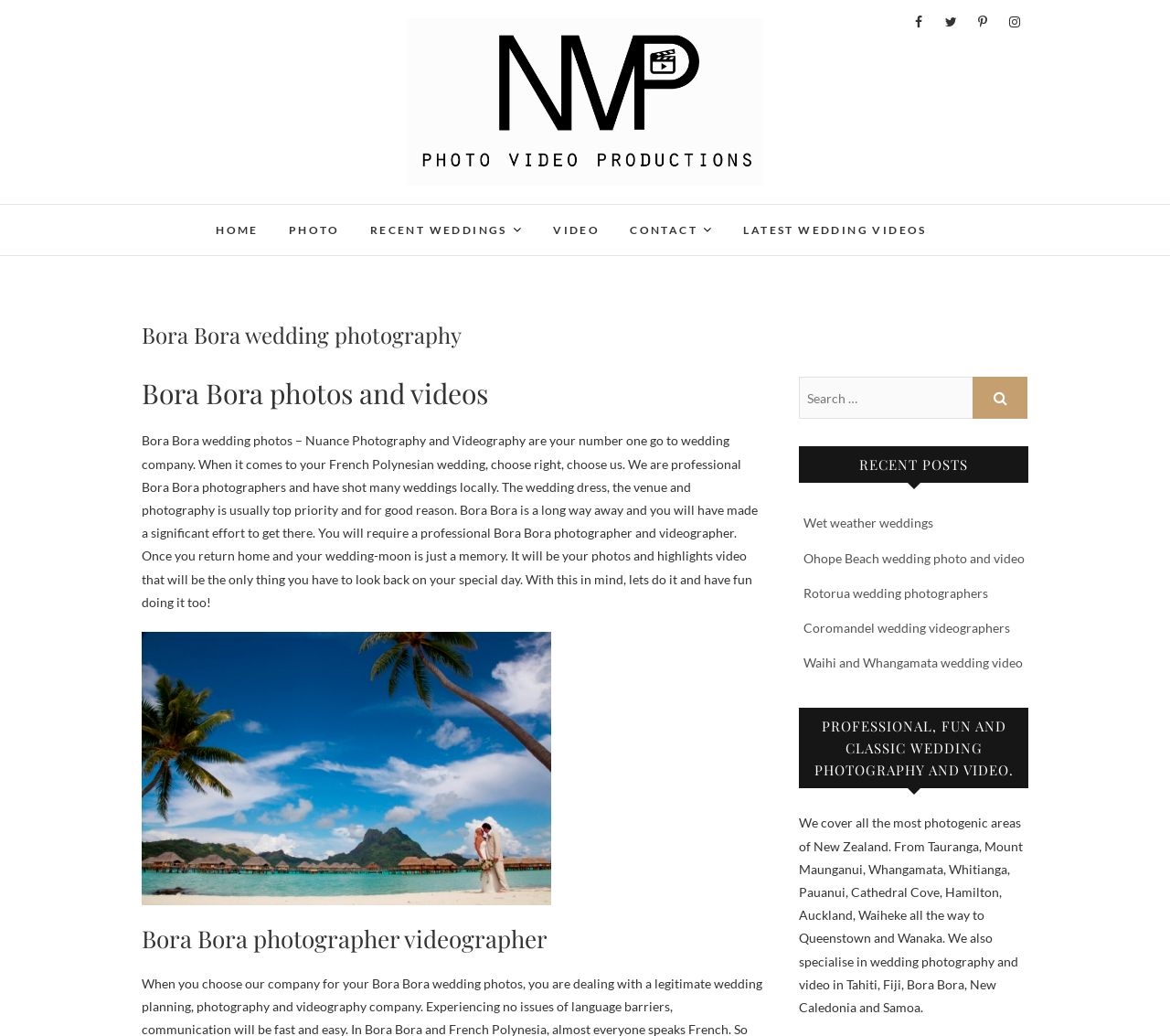Respond with a single word or phrase to the following question: What is the bounding box coordinate of the search box?

[0.683, 0.364, 0.832, 0.405]